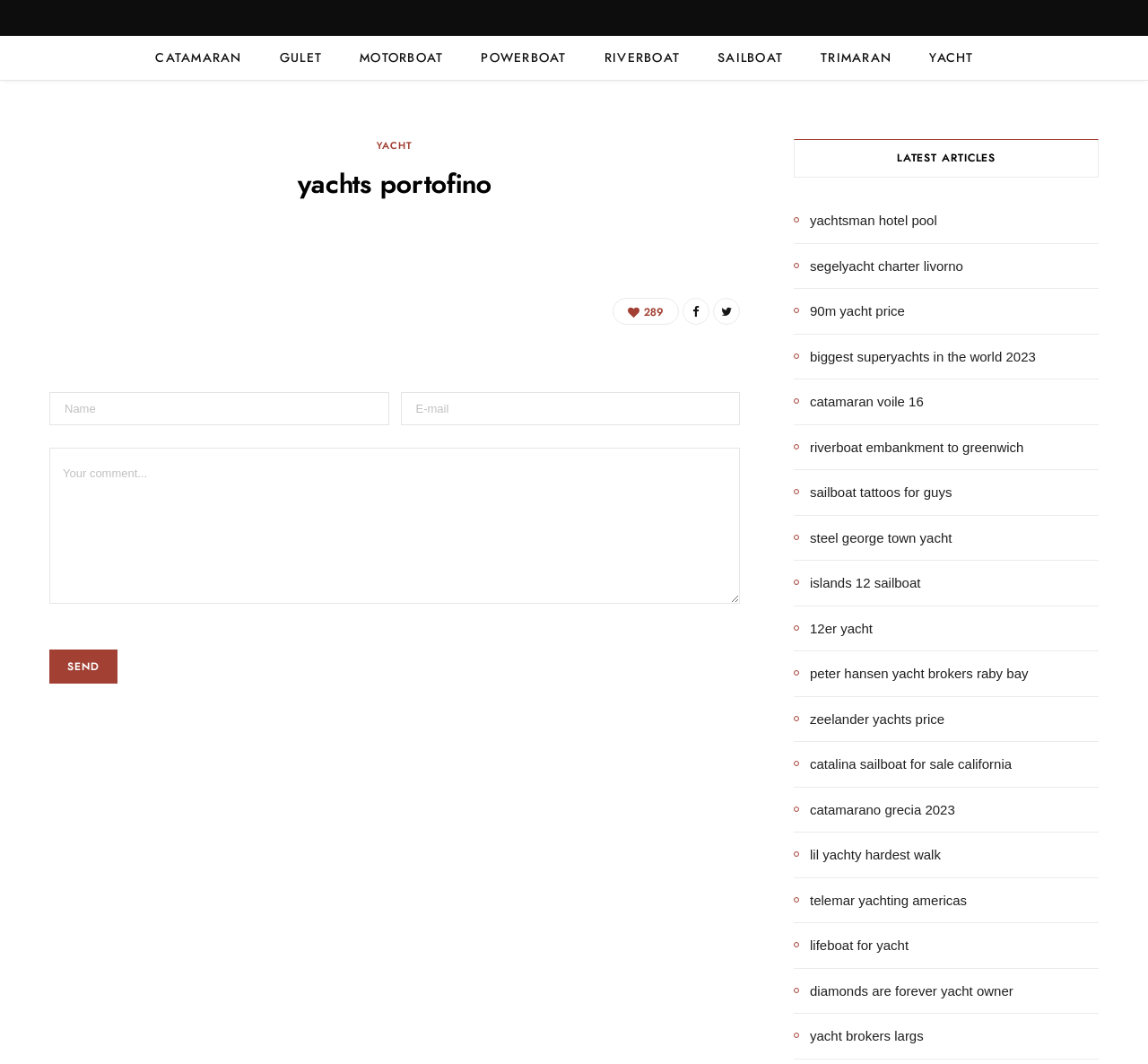Please predict the bounding box coordinates of the element's region where a click is necessary to complete the following instruction: "Click on YACHT". The coordinates should be represented by four float numbers between 0 and 1, i.e., [left, top, right, bottom].

[0.793, 0.034, 0.865, 0.076]